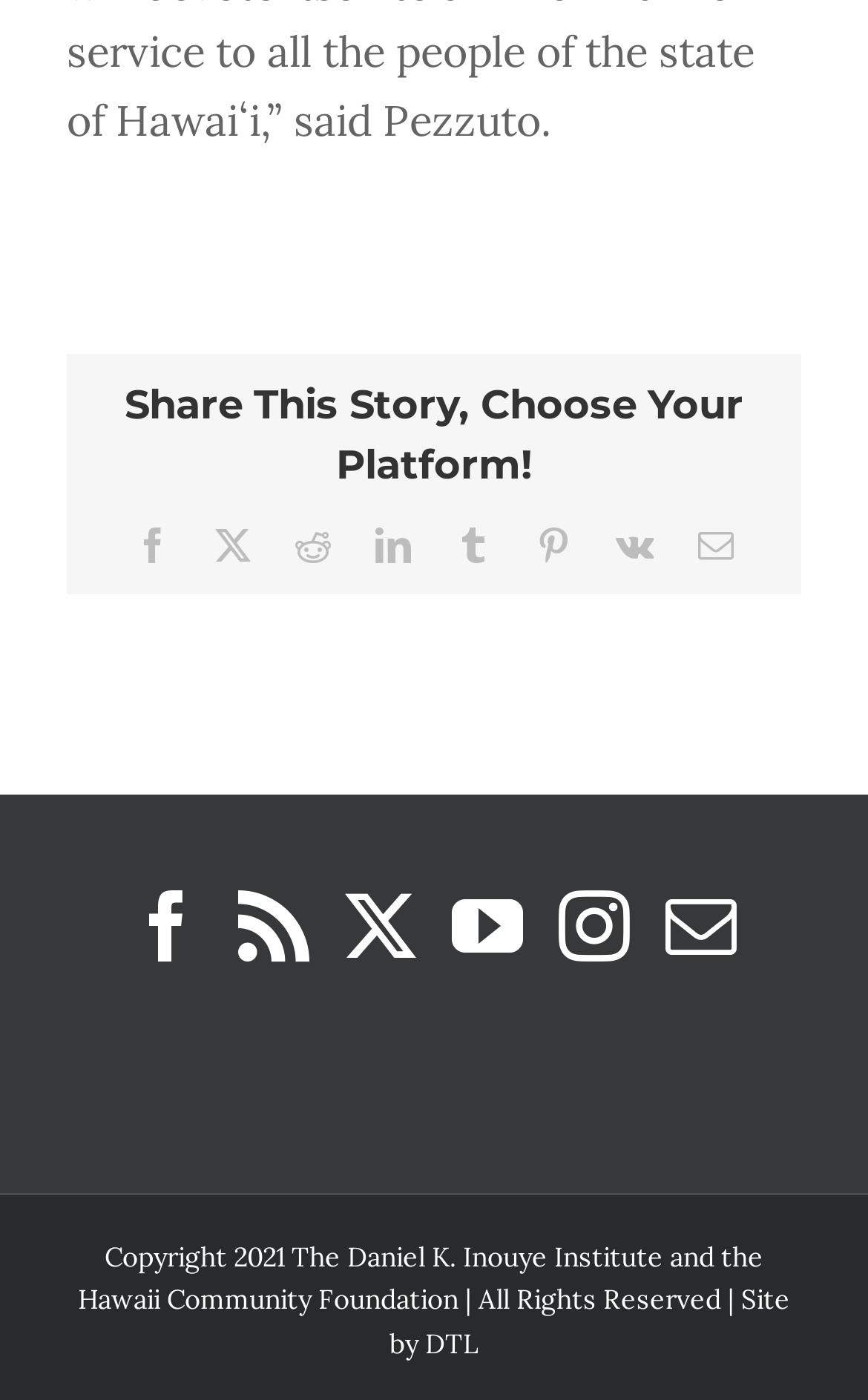What is the purpose of the top section?
Can you provide an in-depth and detailed response to the question?

The top section of the webpage has a heading 'Share This Story, Choose Your Platform!' and provides links to various social media platforms, indicating that the purpose of this section is to allow users to share the story on their preferred platforms.